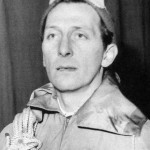Generate an elaborate caption for the image.

The image features a man, likely a performer or artist, dressed in attire that suggests he may have been involved in television or theater productions. Notably, he appears to be wearing a hat or cap and sports a confident, yet contemplative expression. This photo relates to discussions of creative partnerships in television, particularly in connection with notable works such as *The Creature (1955)*, which is documented in a larger context about the contributions of writer Nigel Kneale and director Rudolph Cartier. The backdrop hints at a theatrical or formal setting, further emphasizing the artistic environment from which this individual emerged.